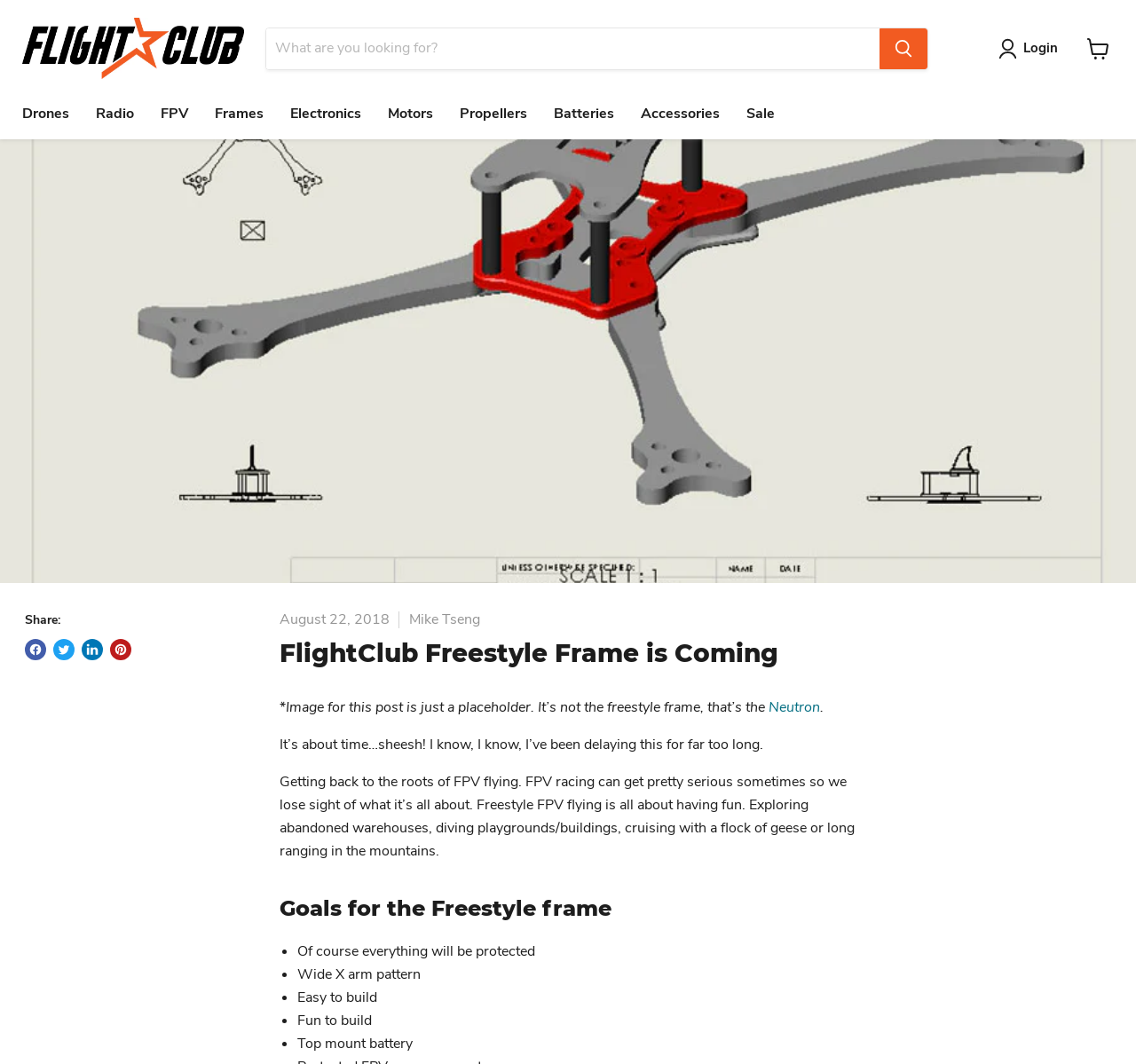Find the primary header on the webpage and provide its text.

FlightClub Freestyle Frame is Coming